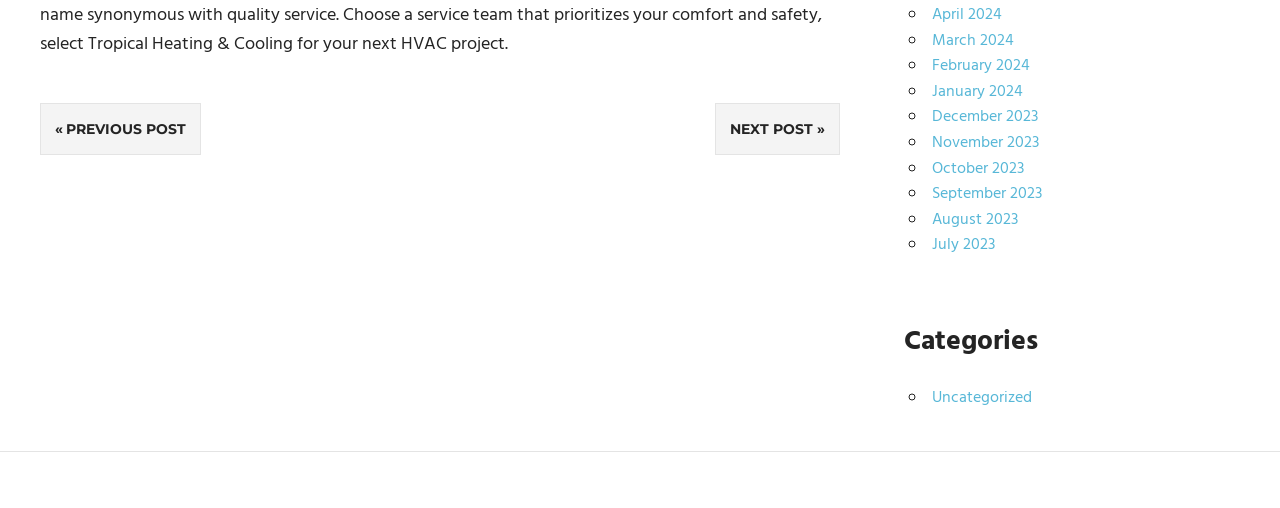Please find the bounding box coordinates of the section that needs to be clicked to achieve this instruction: "go to next post".

[0.559, 0.202, 0.656, 0.305]